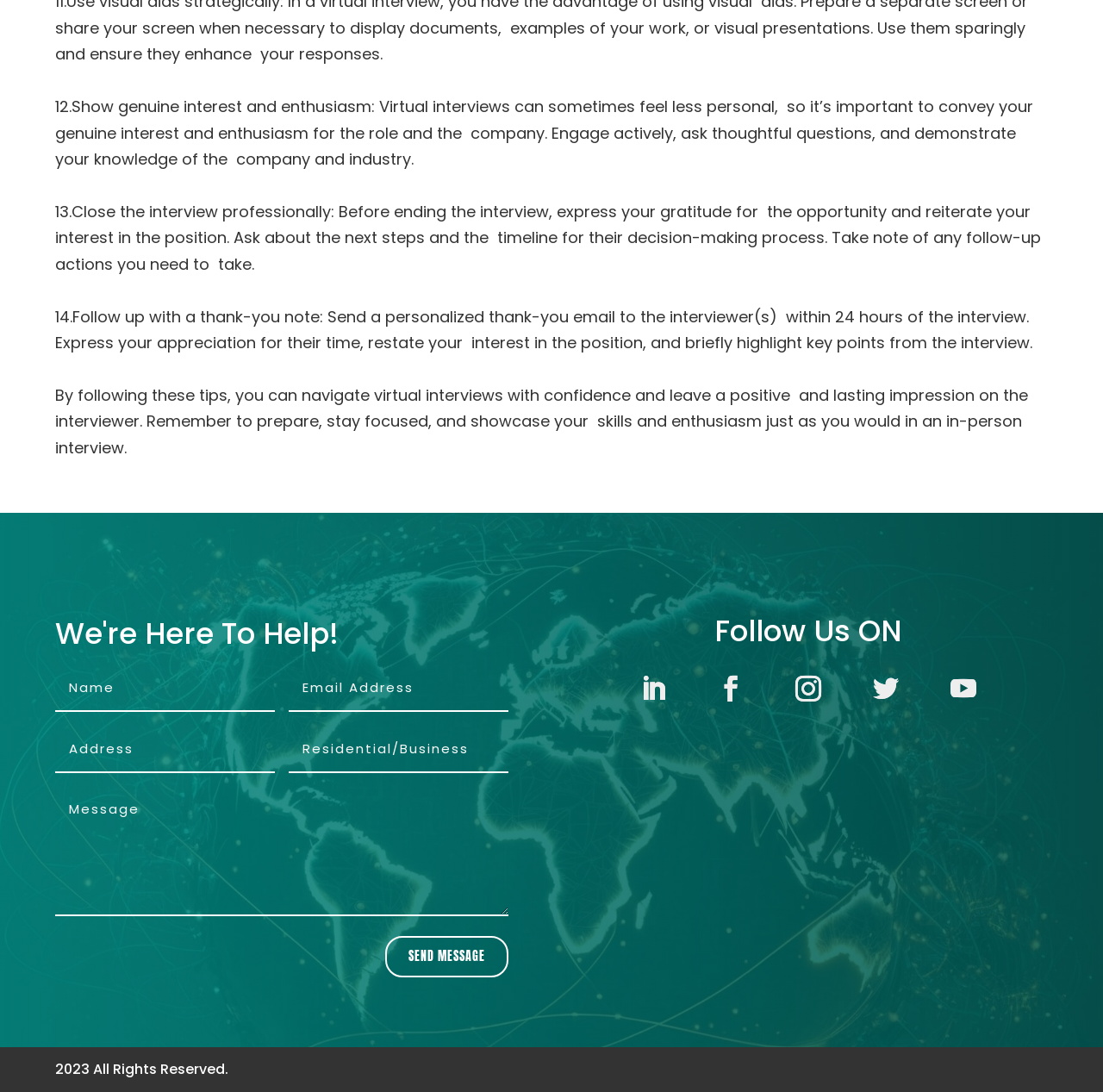How many social media links are available on the webpage?
Please provide a single word or phrase in response based on the screenshot.

5